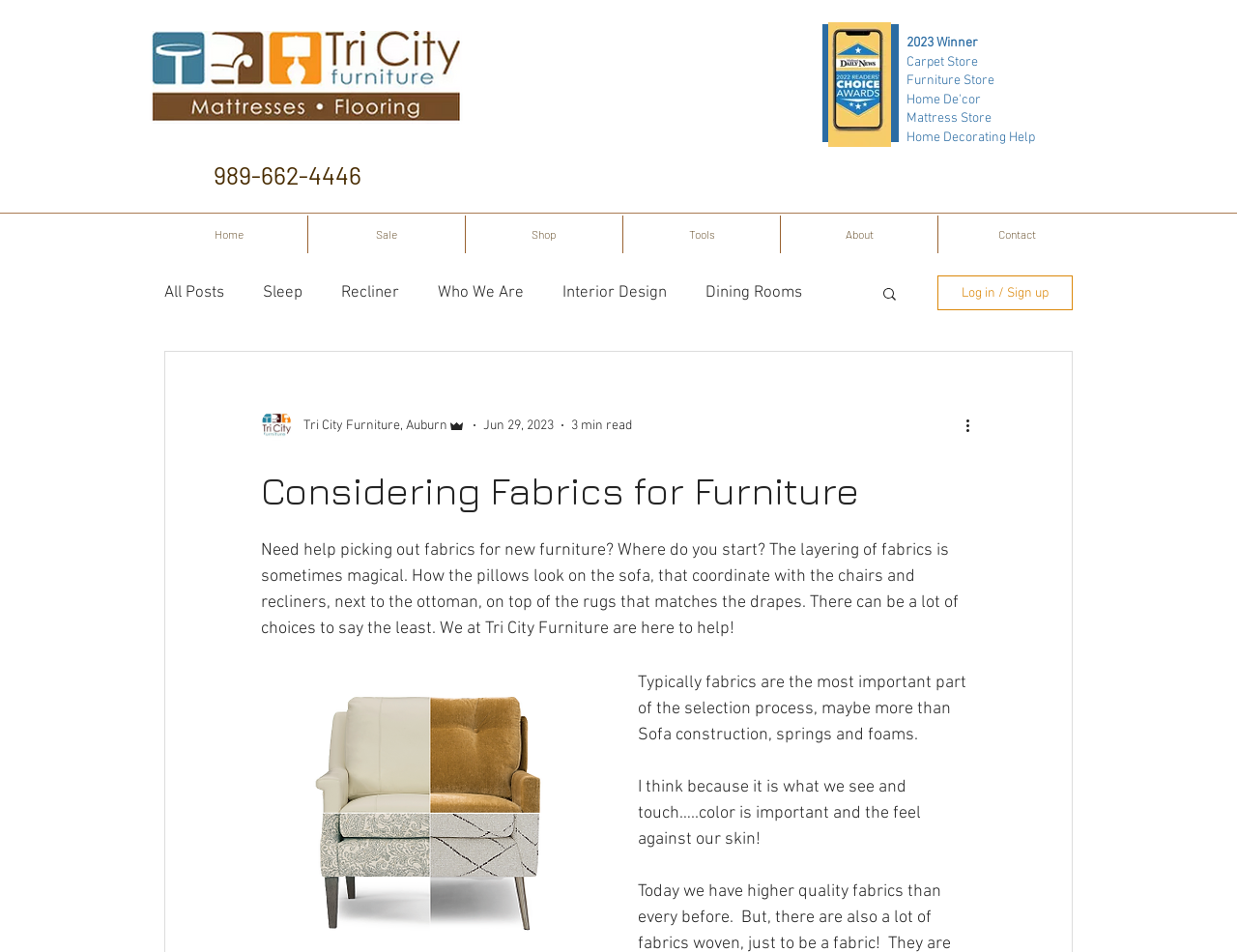Identify and generate the primary title of the webpage.

Our SHOWROOM is OPEN!